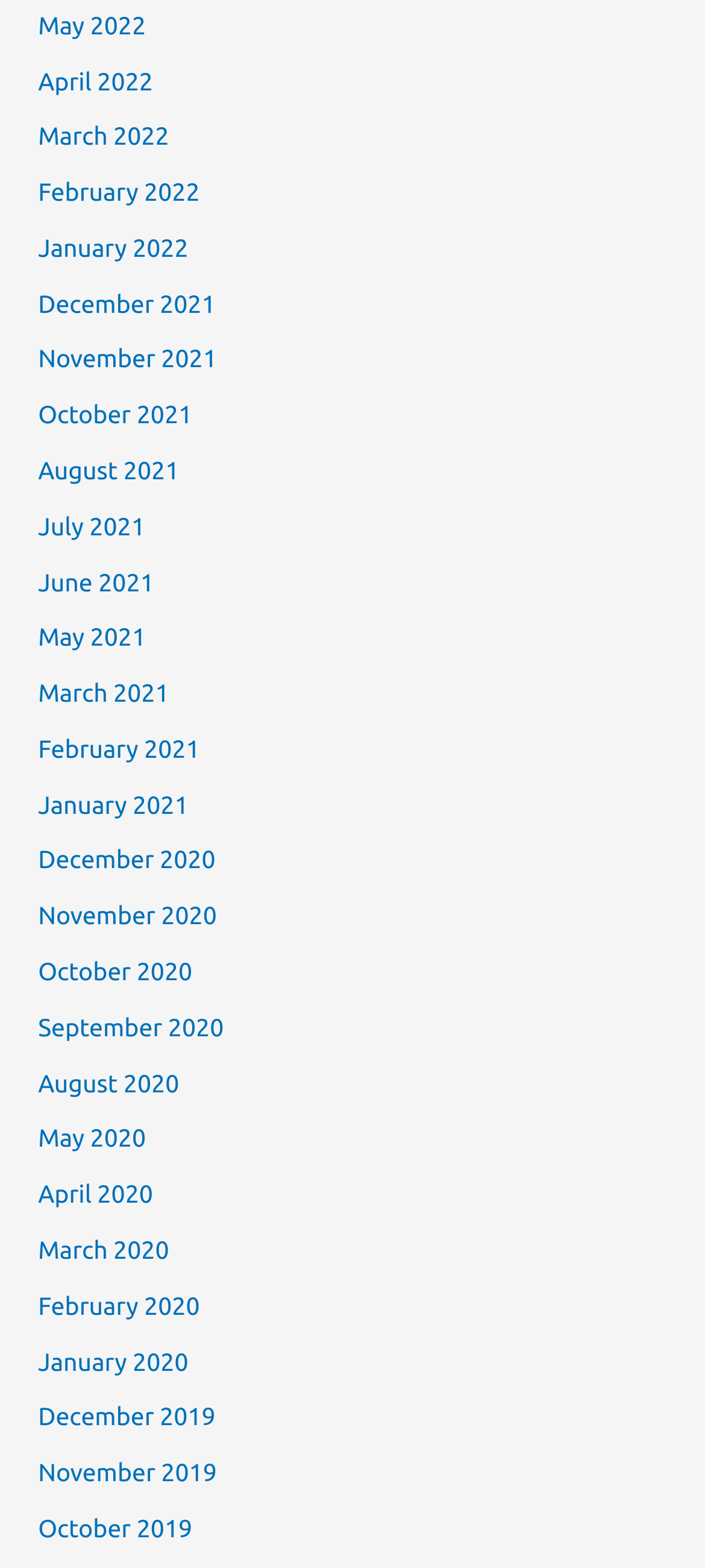Are the months listed in chronological order? Please answer the question using a single word or phrase based on the image.

Yes